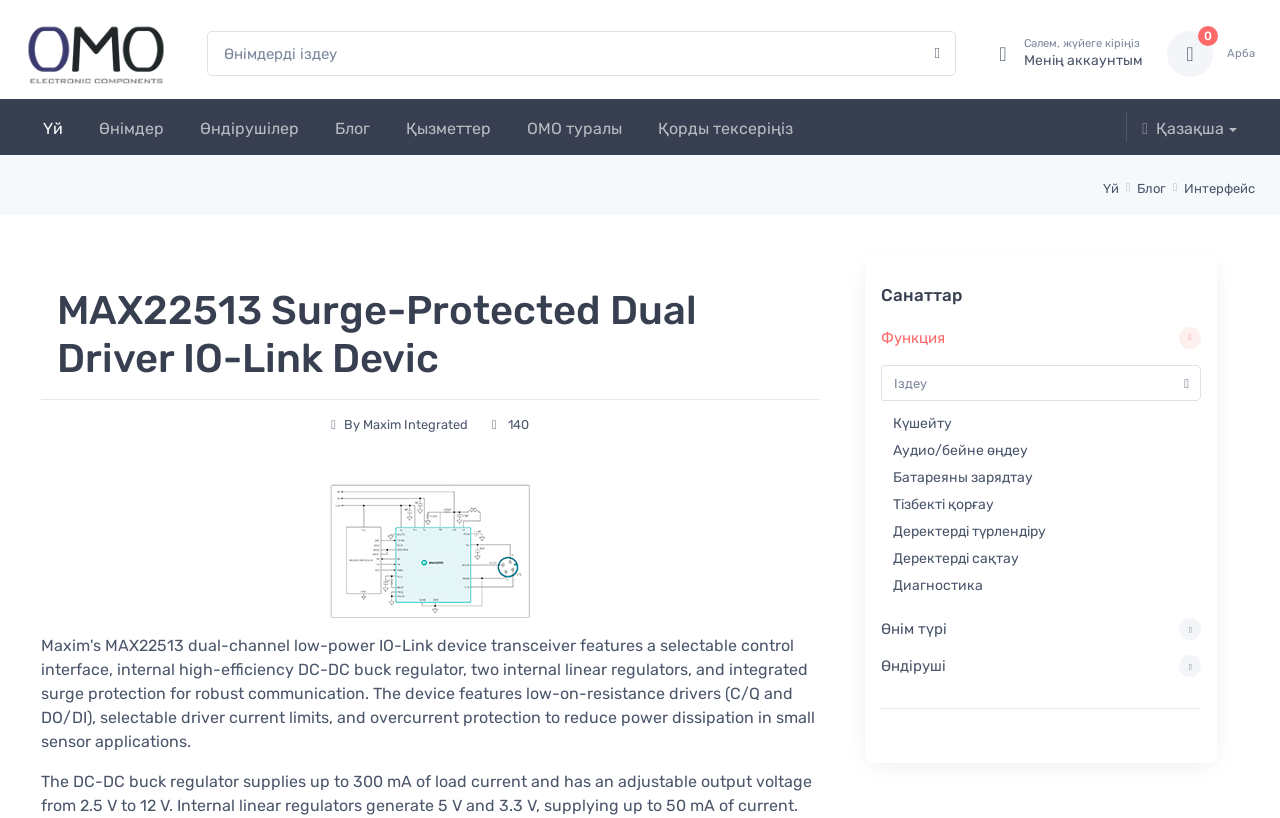Using the webpage screenshot, find the UI element described by OMO туралы. Provide the bounding box coordinates in the format (top-left x, top-left y, bottom-right x, bottom-right y), ensuring all values are floating point numbers between 0 and 1.

[0.398, 0.121, 0.5, 0.19]